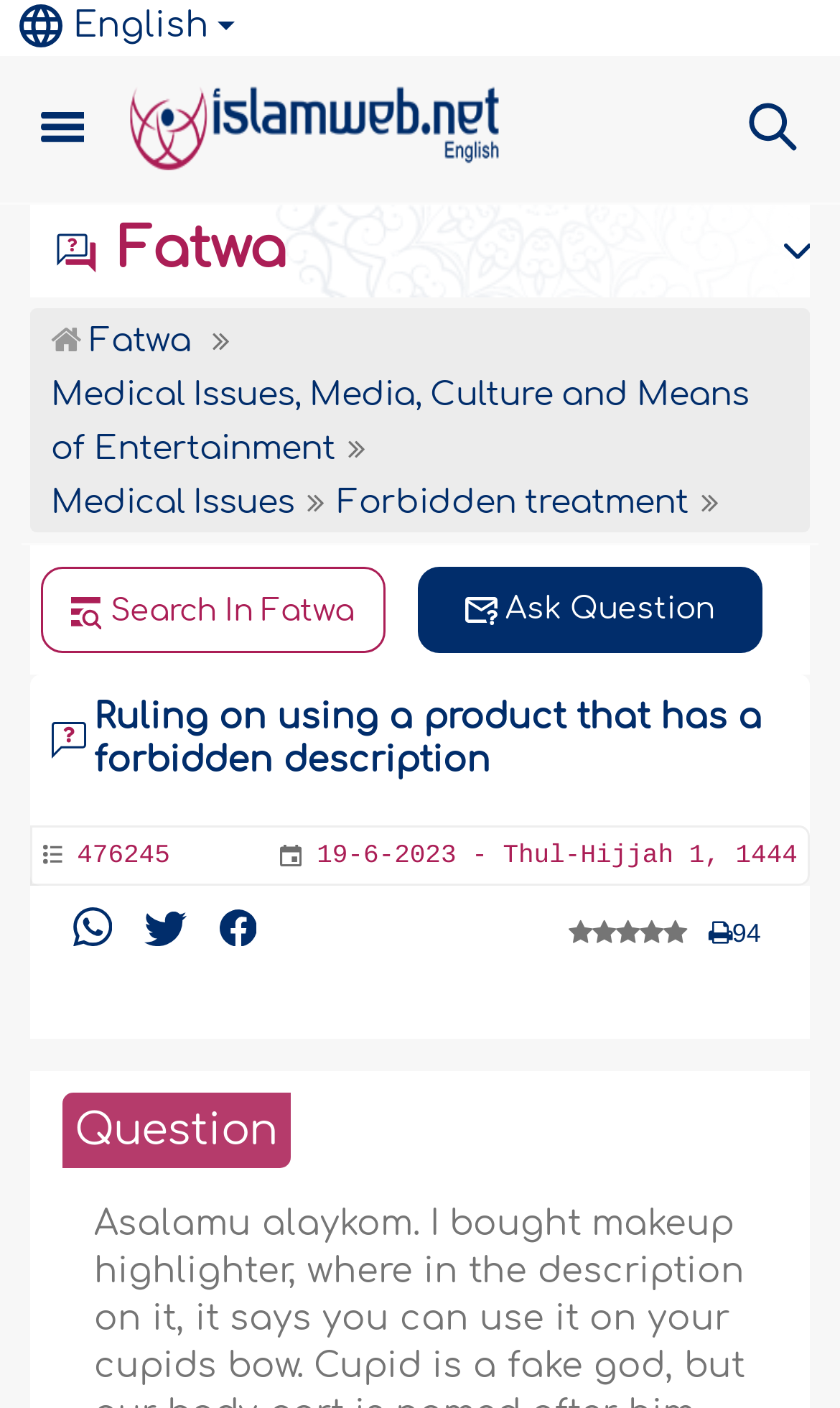Use a single word or phrase to answer the question:
What is the name of the website?

Islamweb